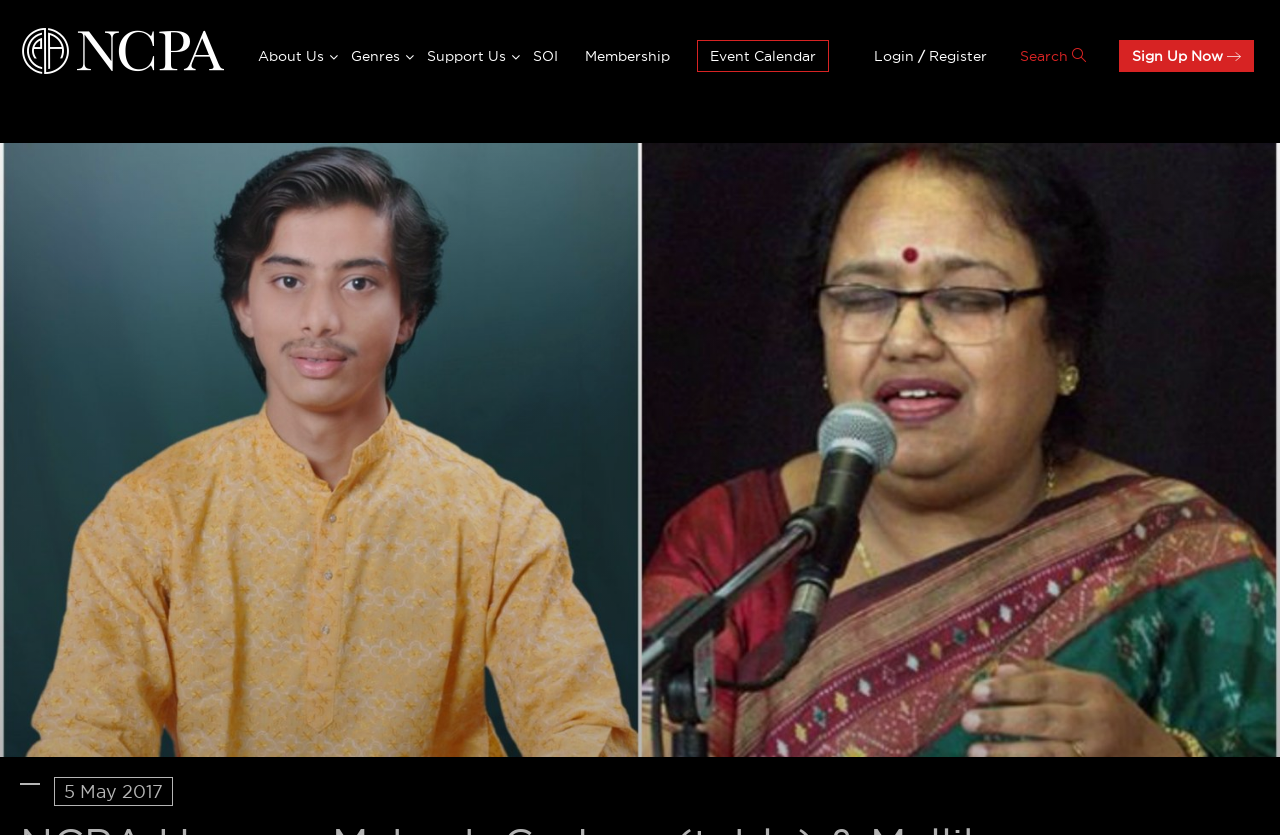Please find the bounding box coordinates of the element that needs to be clicked to perform the following instruction: "Search for something". The bounding box coordinates should be four float numbers between 0 and 1, represented as [left, top, right, bottom].

[0.797, 0.057, 0.848, 0.076]